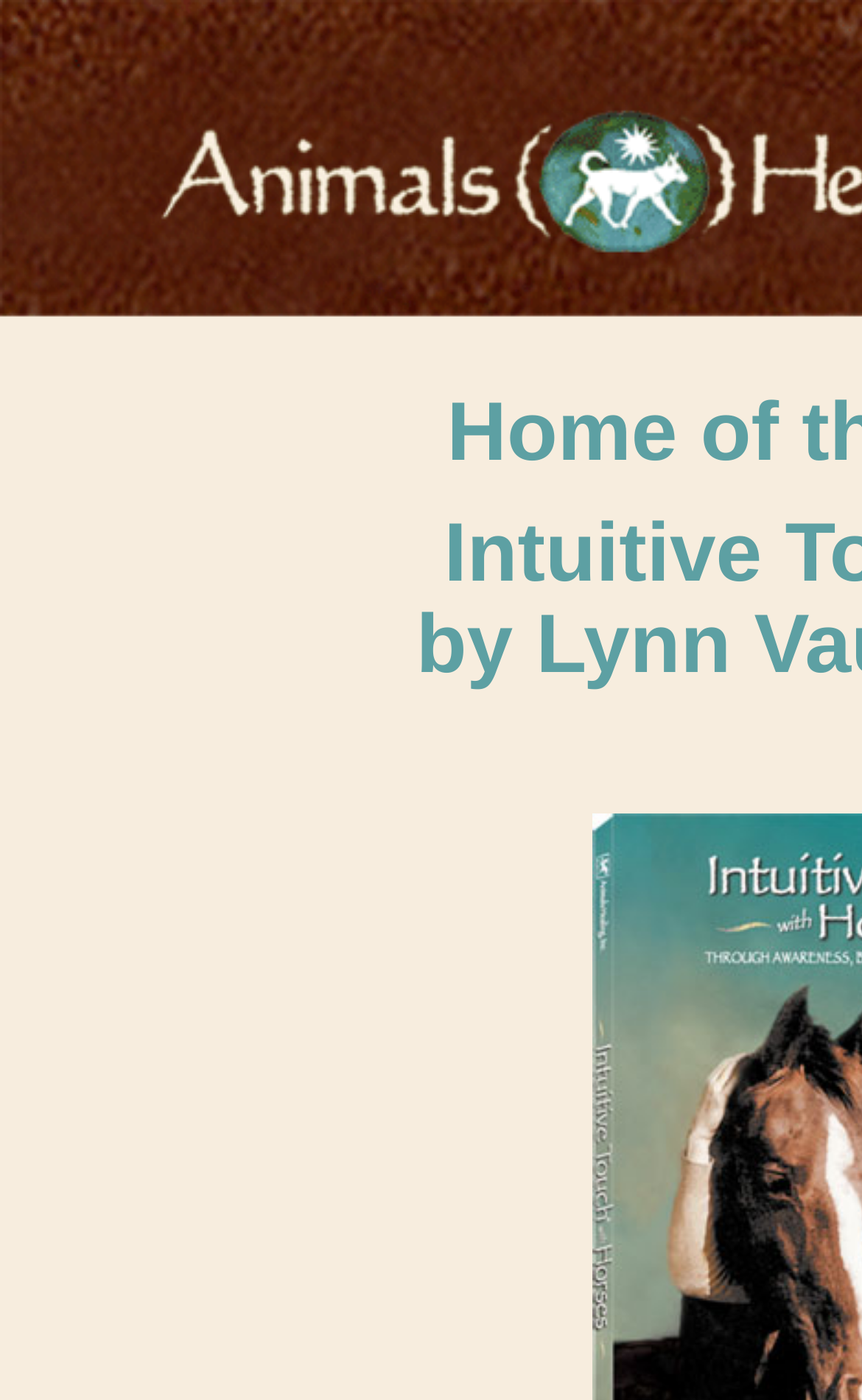Please find and report the primary heading text from the webpage.

Home of the Bodywork for Dogs and Intuitive Touch® with Horses videos,
by Lynn Vaughan and Deborah Jones, LMT's.